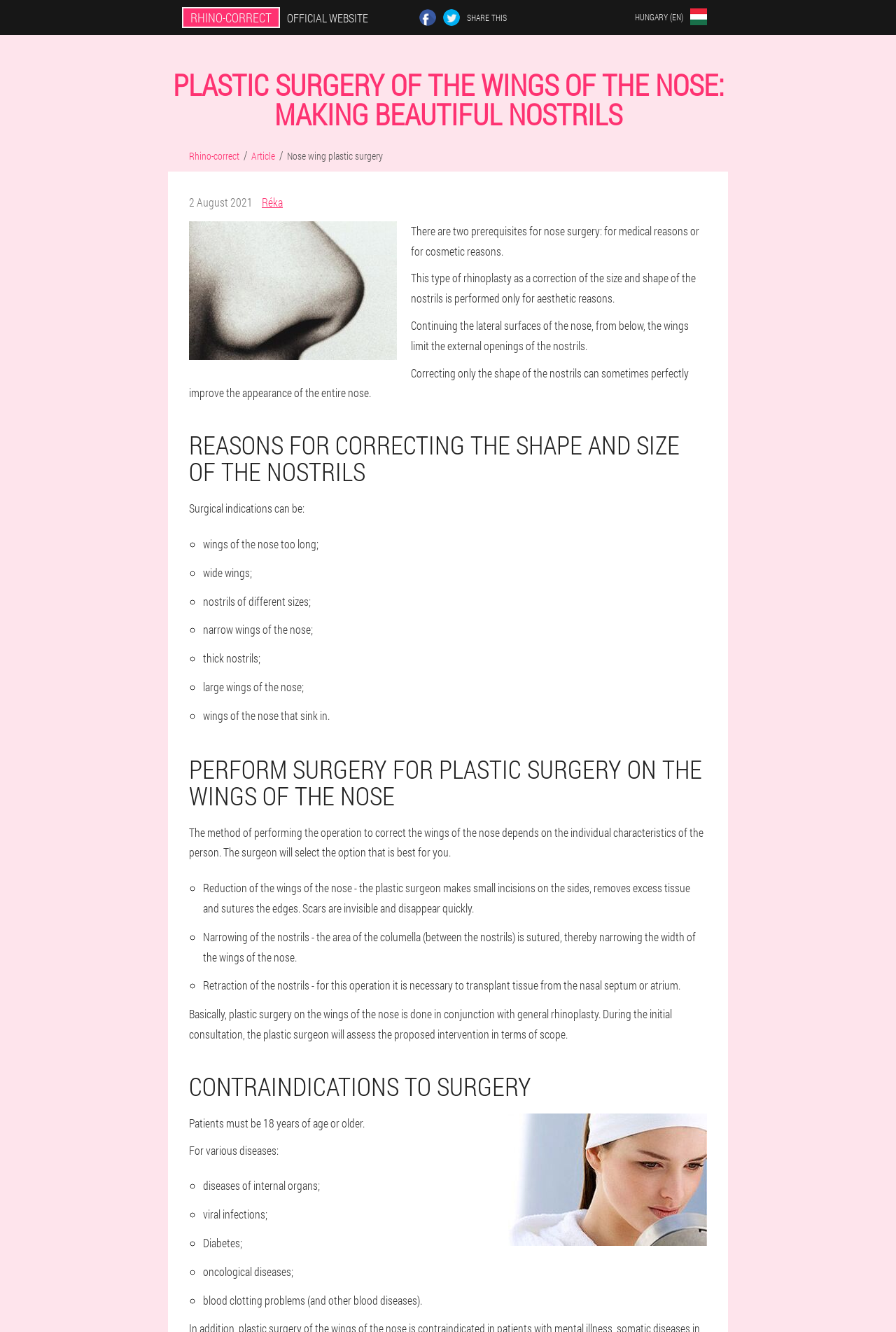Based on the element description Hungary (en), identify the bounding box coordinates for the UI element. The coordinates should be in the format (top-left x, top-left y, bottom-right x, bottom-right y) and within the 0 to 1 range.

[0.68, 0.0, 0.812, 0.025]